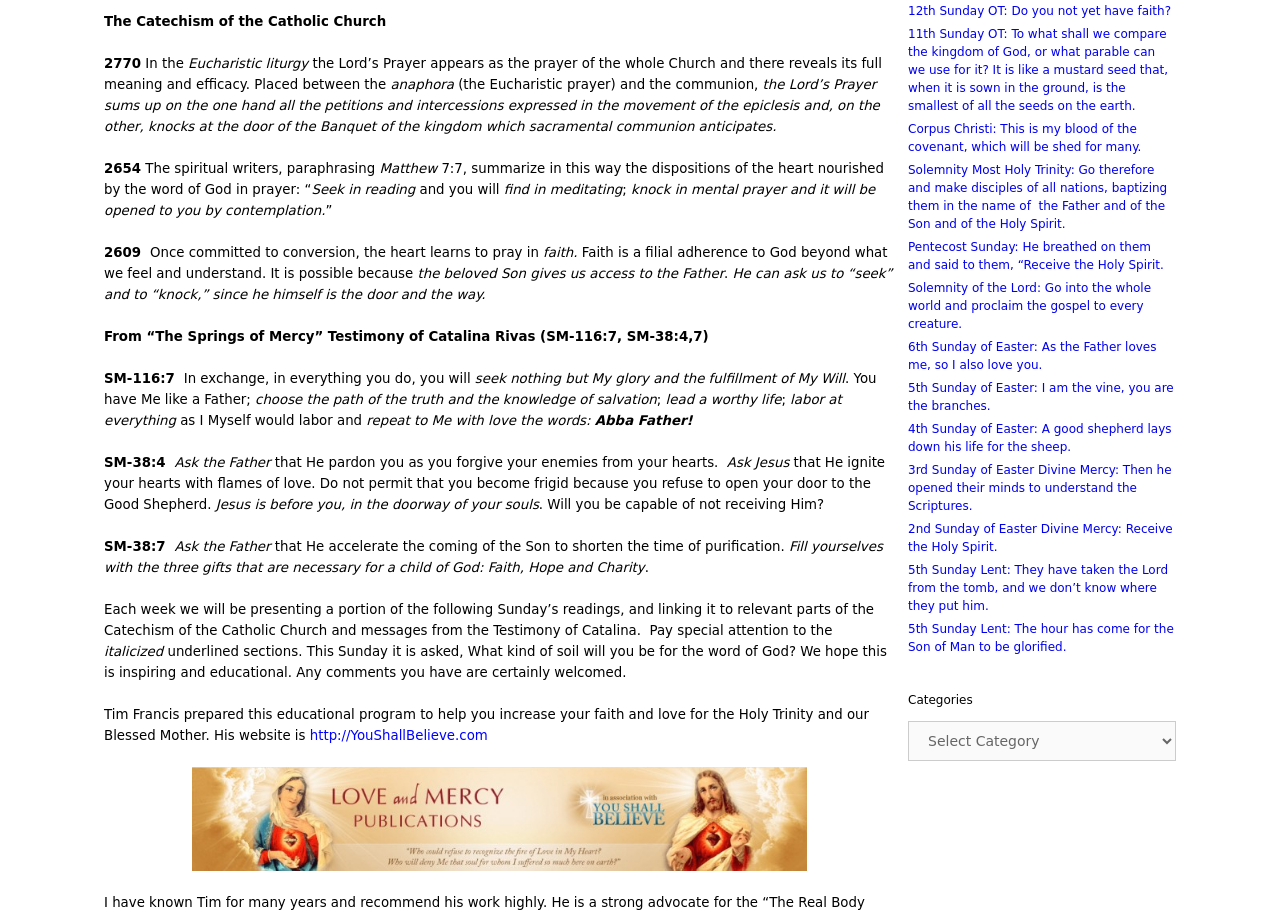From the element description alt="you-shall-believe-header", predict the bounding box coordinates of the UI element. The coordinates must be specified in the format (top-left x, top-left y, bottom-right x, bottom-right y) and should be within the 0 to 1 range.

[0.081, 0.84, 0.698, 0.955]